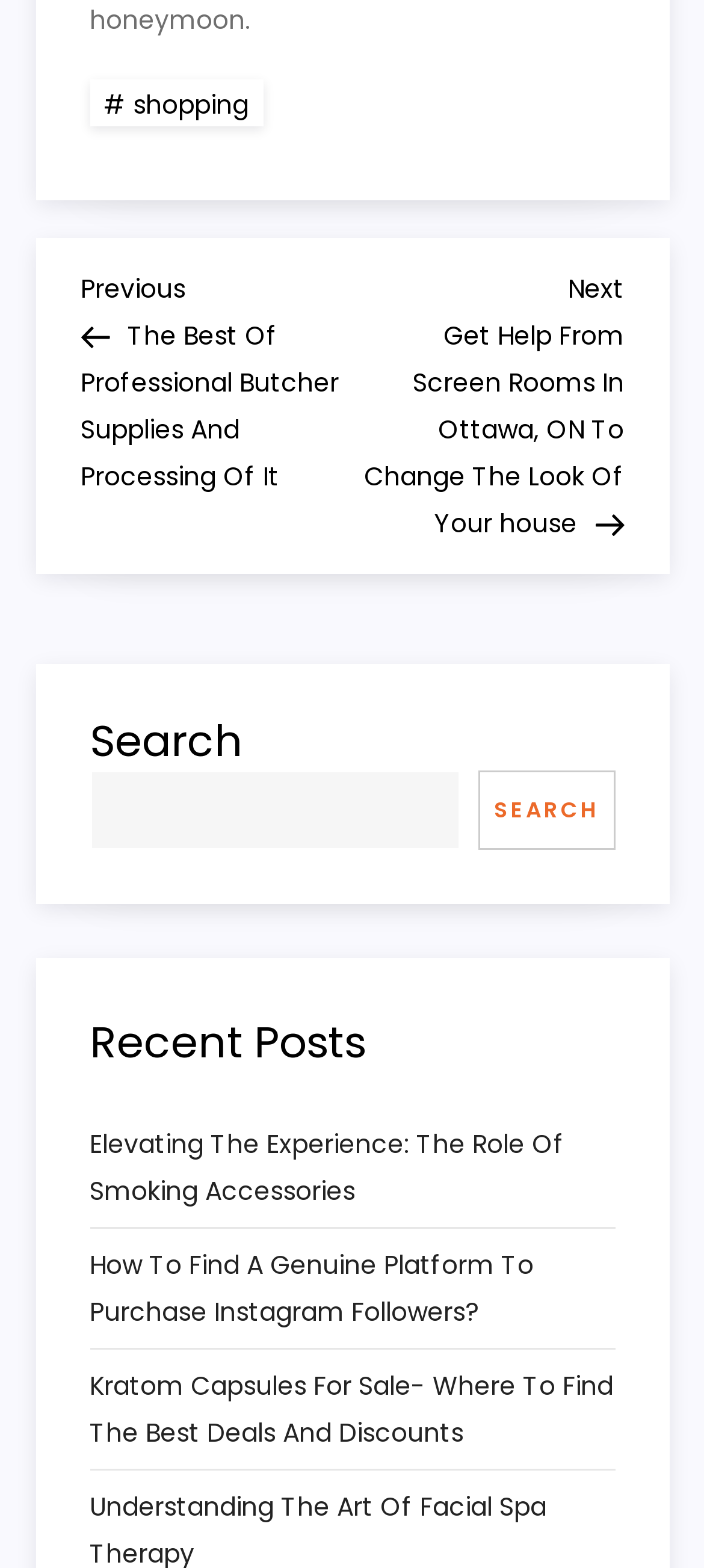Provide a brief response using a word or short phrase to this question:
Is there a way to navigate to the next post?

Yes